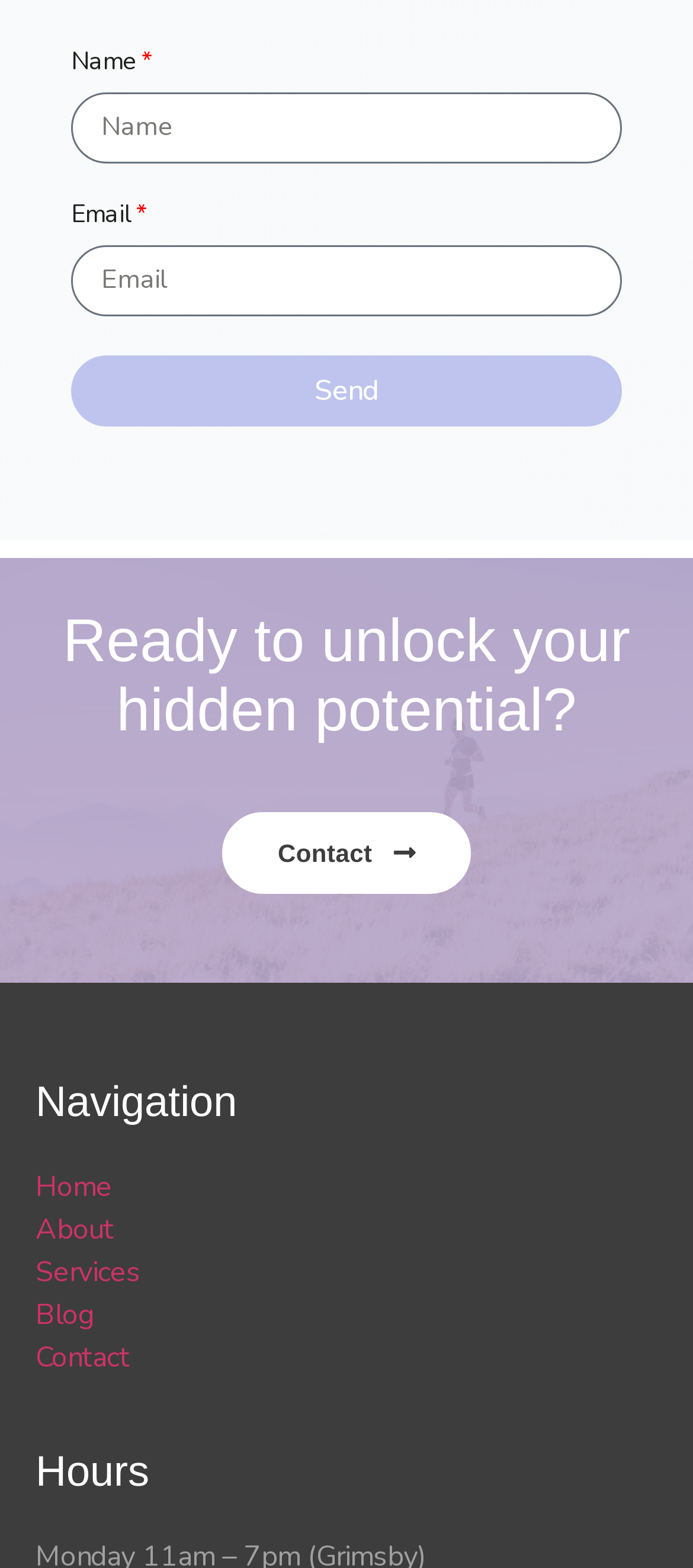Identify the bounding box coordinates for the UI element described as follows: "parent_node: Name name="form_fields[name]" placeholder="Name"". Ensure the coordinates are four float numbers between 0 and 1, formatted as [left, top, right, bottom].

[0.103, 0.058, 0.897, 0.104]